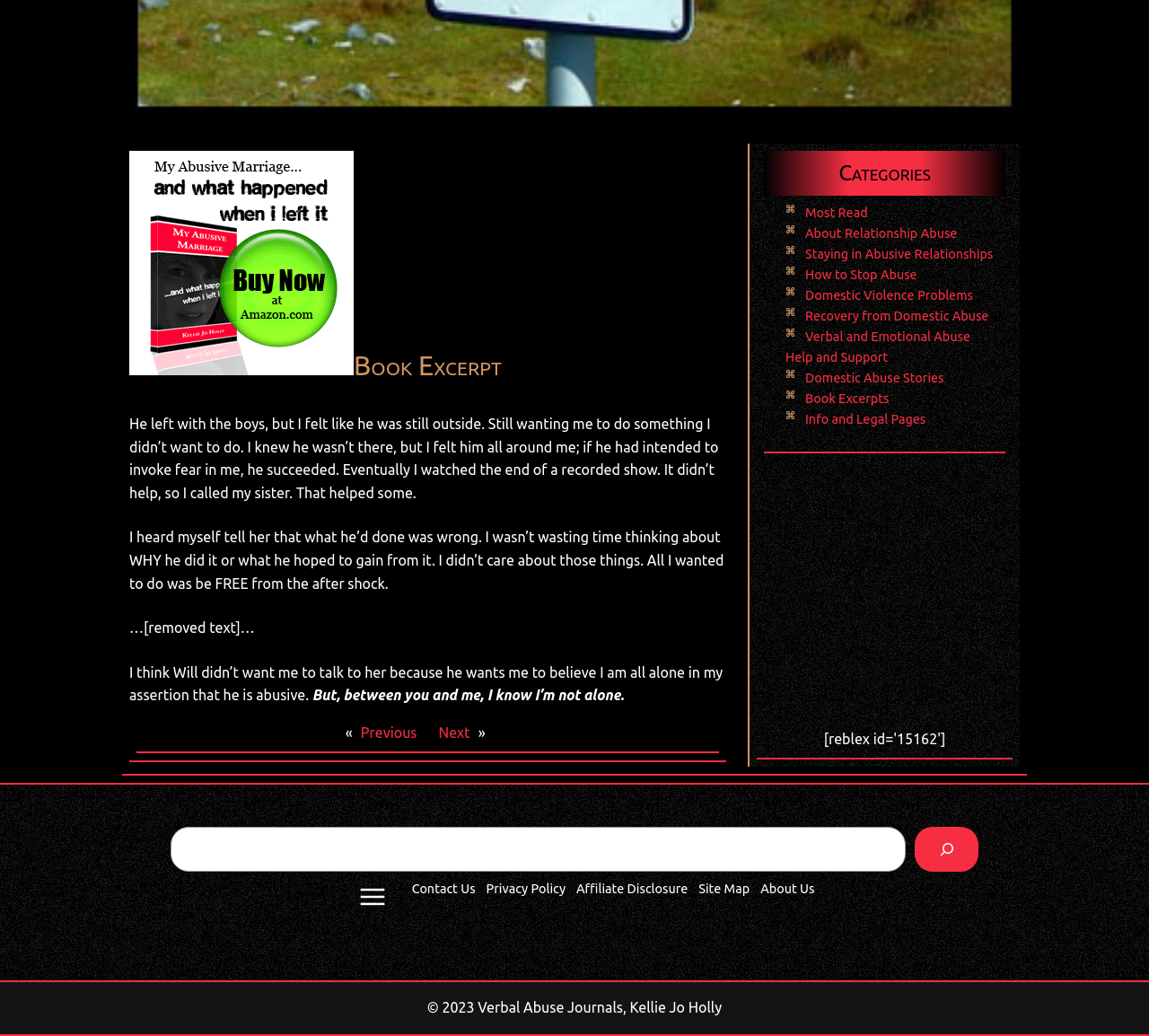Locate the bounding box coordinates for the element described below: "Most Read". The coordinates must be four float values between 0 and 1, formatted as [left, top, right, bottom].

[0.701, 0.198, 0.755, 0.212]